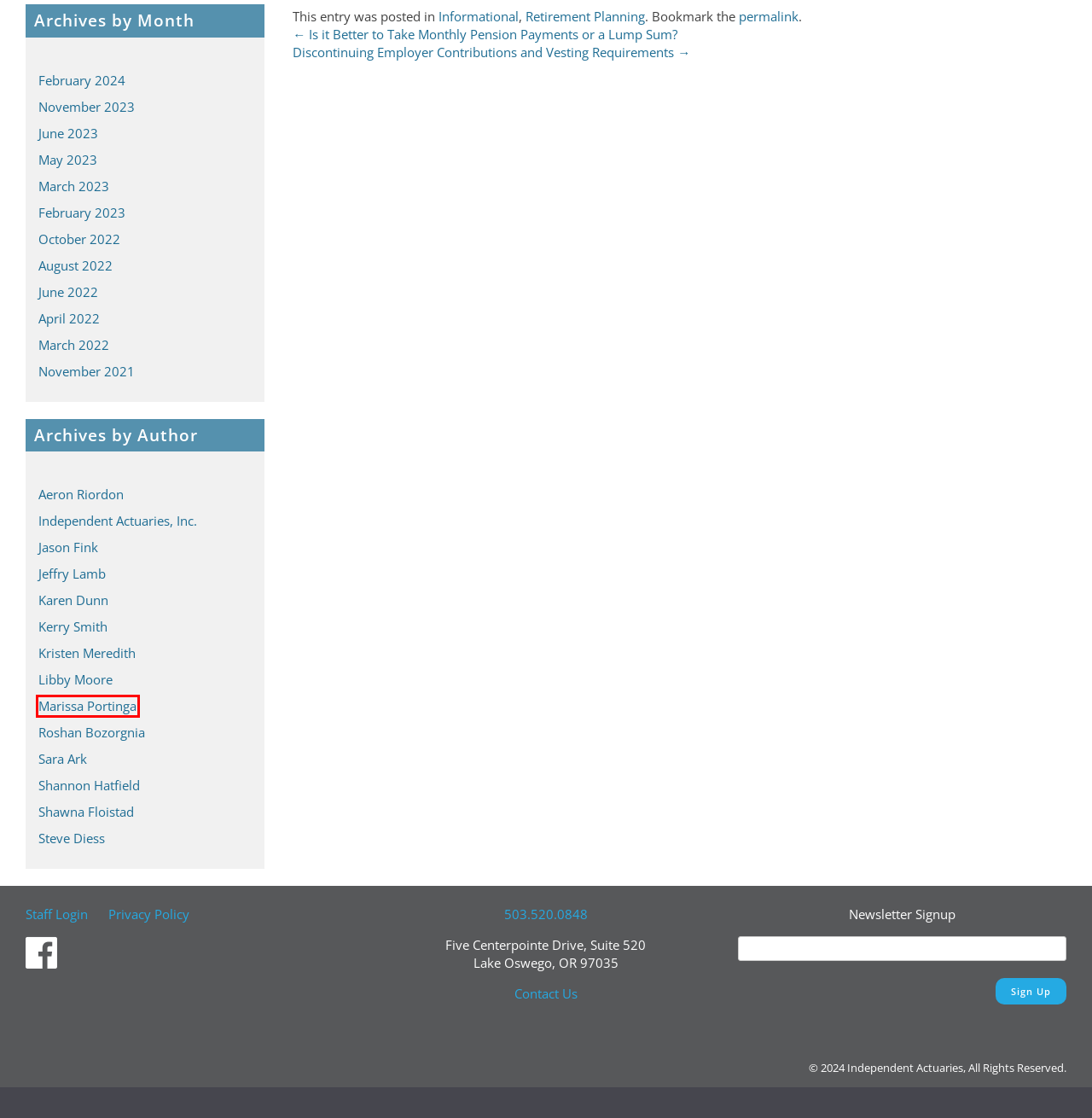Please examine the screenshot provided, which contains a red bounding box around a UI element. Select the webpage description that most accurately describes the new page displayed after clicking the highlighted element. Here are the candidates:
A. Libby Moore | Independent Actuaries
B. Marissa Portinga | Independent Actuaries
C. June, 2022 | Independent Actuaries
D. Karen Dunn | Independent Actuaries
E. Informational | Independent Actuaries
F. May, 2023 | Independent Actuaries
G. Privacy Policy | Independent Actuaries
H. August, 2022 | Independent Actuaries

B